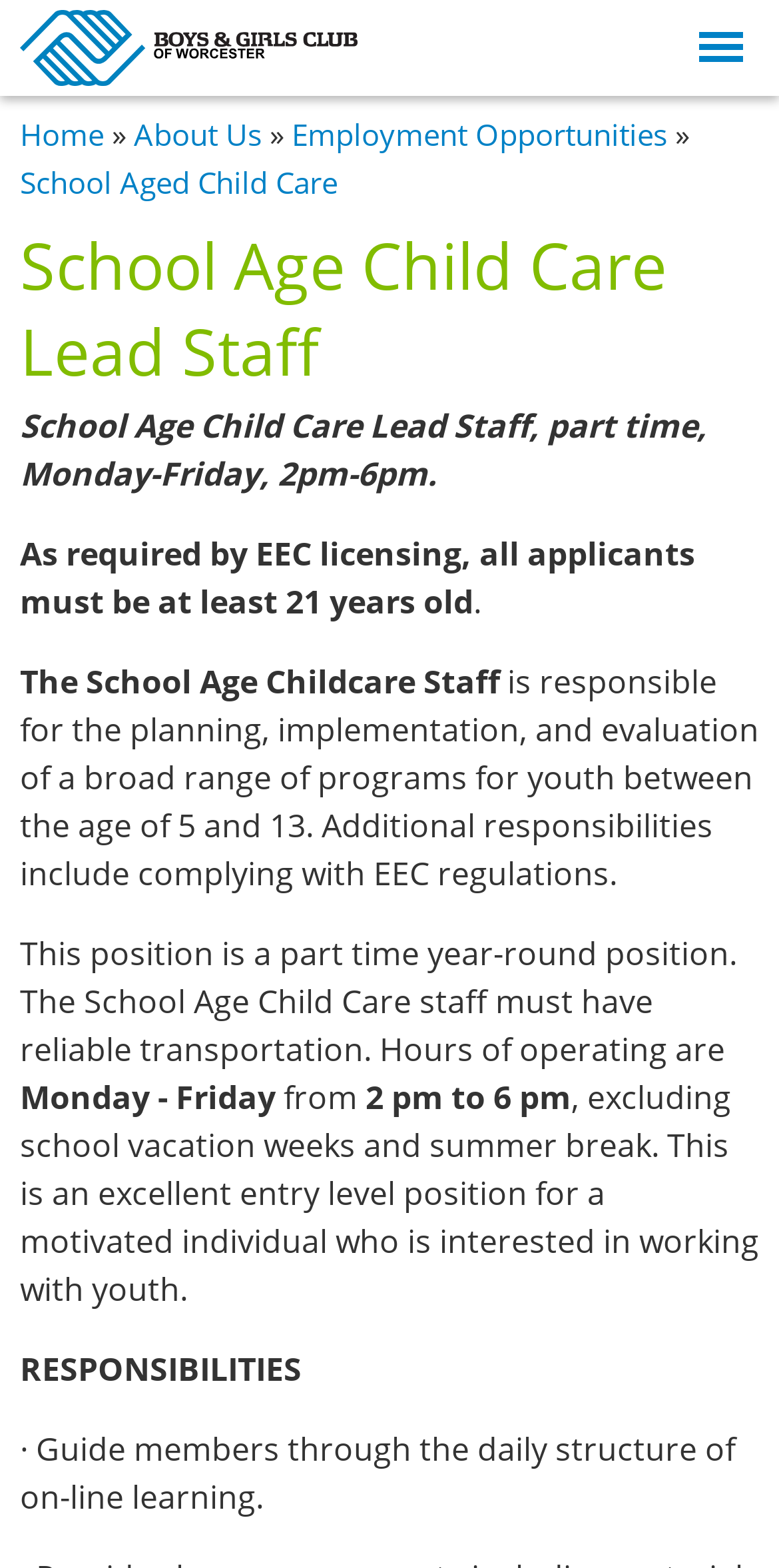What is the responsibility of the School Age Childcare Staff?
Could you answer the question with a detailed and thorough explanation?

According to the webpage, the text 'The School Age Childcare Staff is responsible for the planning, implementation, and evaluation of a broad range of programs for youth between the age of 5 and 13' indicates that the staff is responsible for planning, implementing, and evaluating programs for youth.